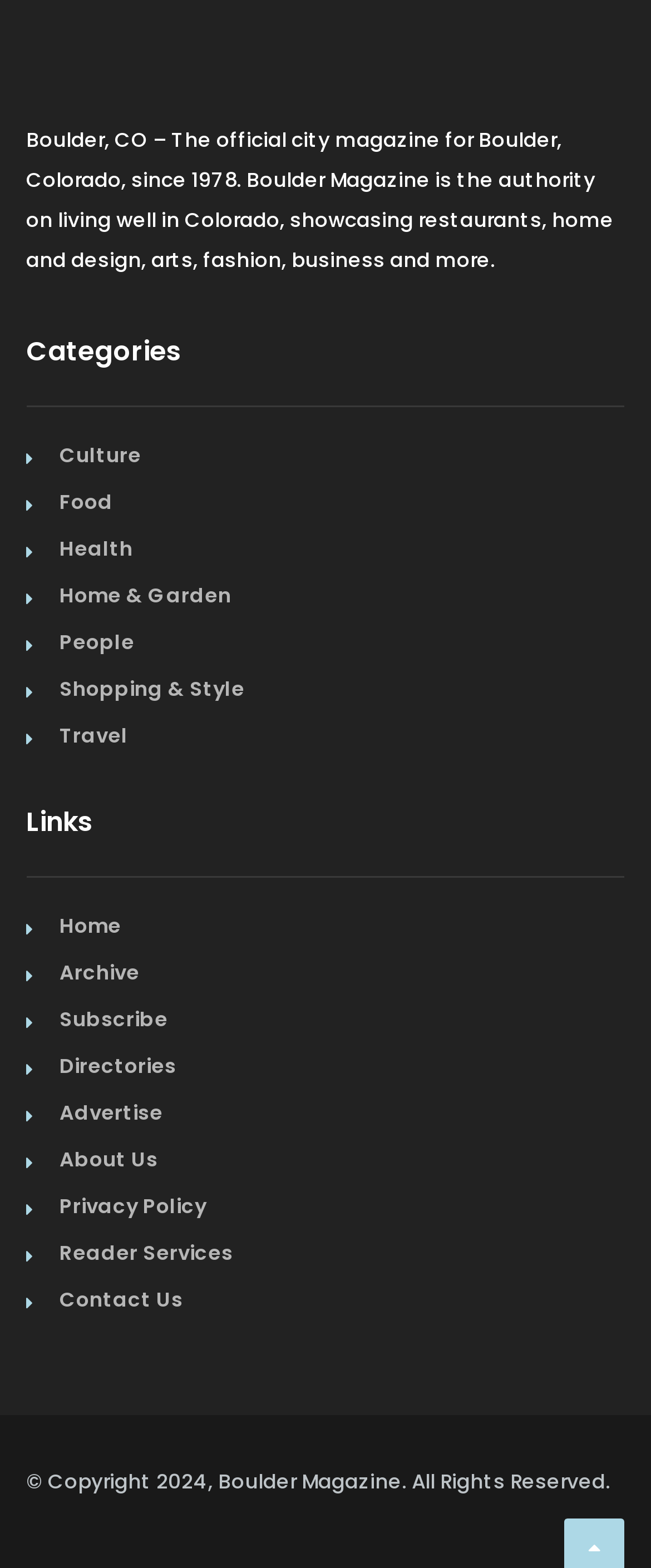Please respond to the question using a single word or phrase:
What categories are available on the website?

Culture, Food, Health, etc.